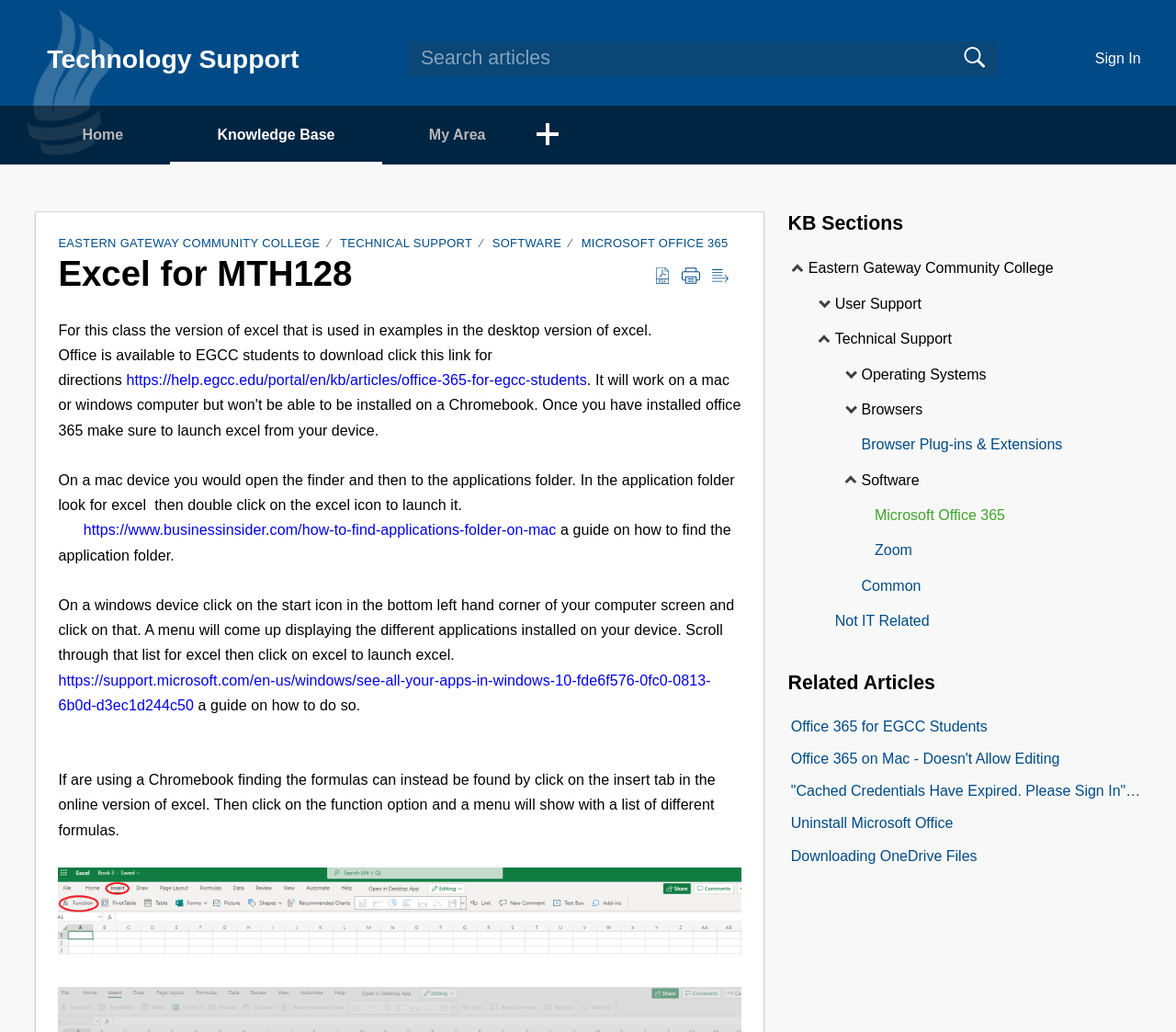What is the alternative to finding formulas on a Chromebook?
Look at the image and answer the question using a single word or phrase.

Click on the insert tab